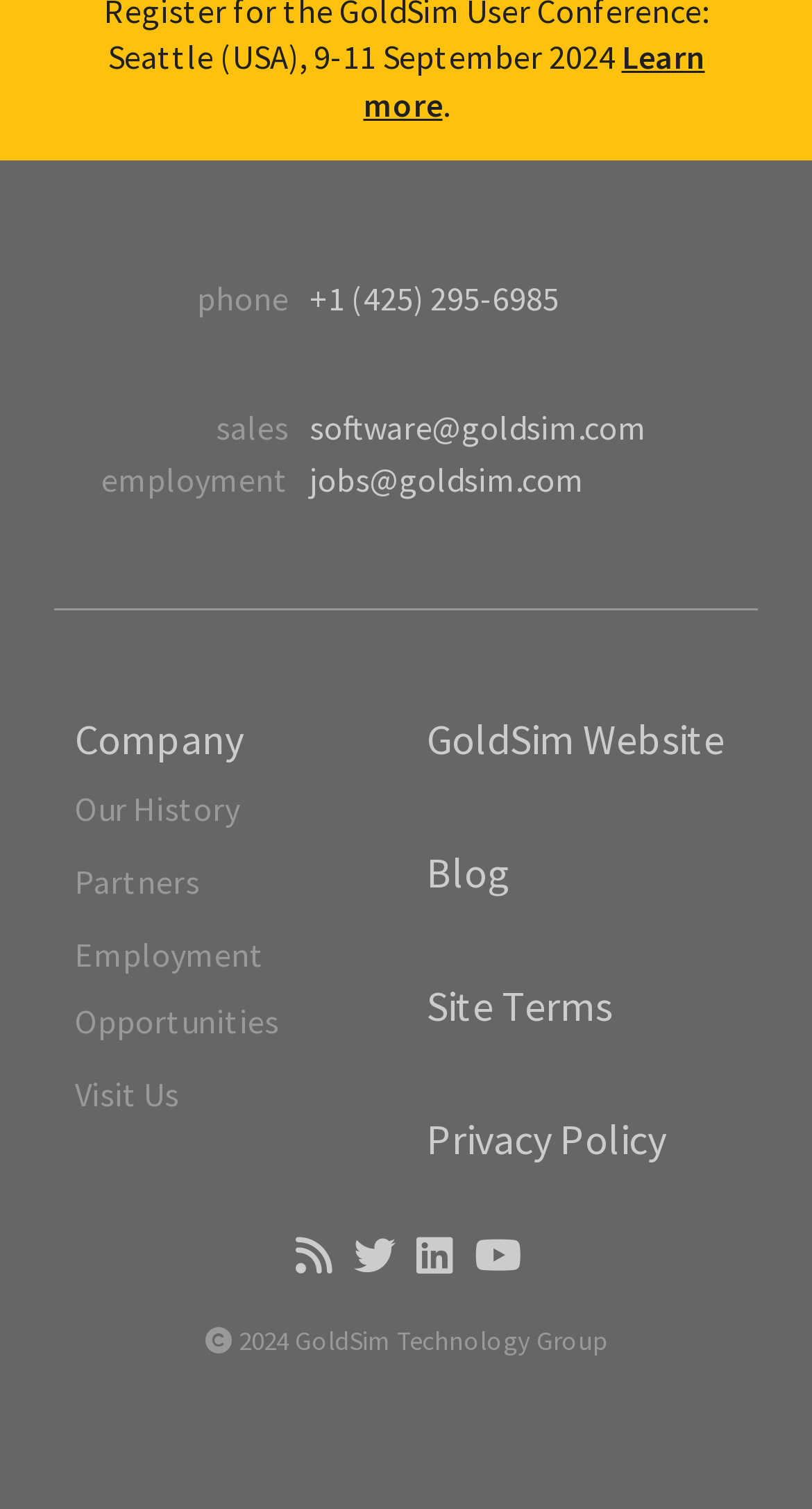Please study the image and answer the question comprehensively:
What is the phone number of the company?

I found the phone number by looking at the description list term 'phone' and its corresponding detail, which is a link with the phone number.